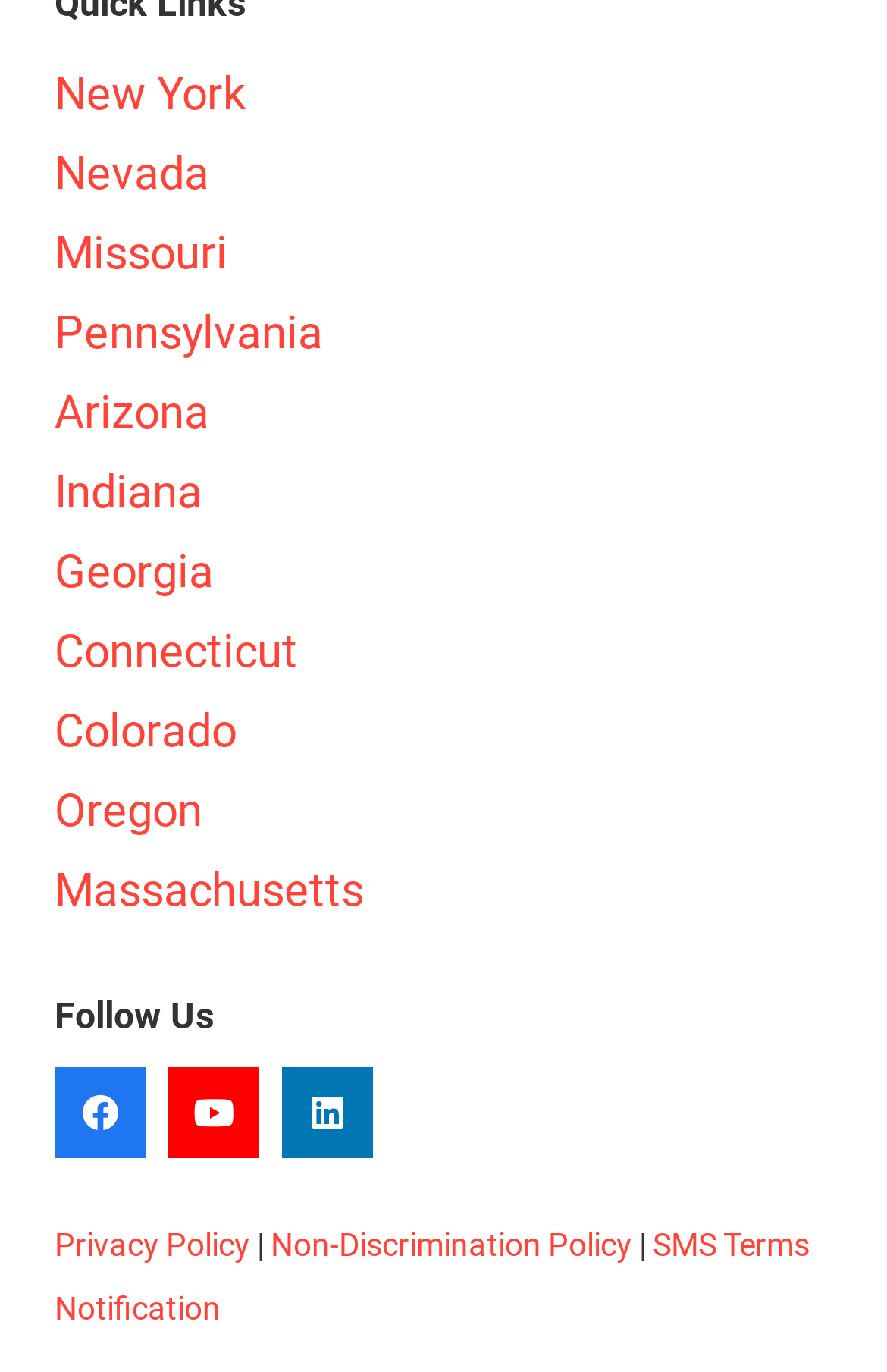Please determine the bounding box coordinates of the element to click on in order to accomplish the following task: "View SMS Terms Notification". Ensure the coordinates are four float numbers ranging from 0 to 1, i.e., [left, top, right, bottom].

[0.062, 0.894, 0.913, 0.967]